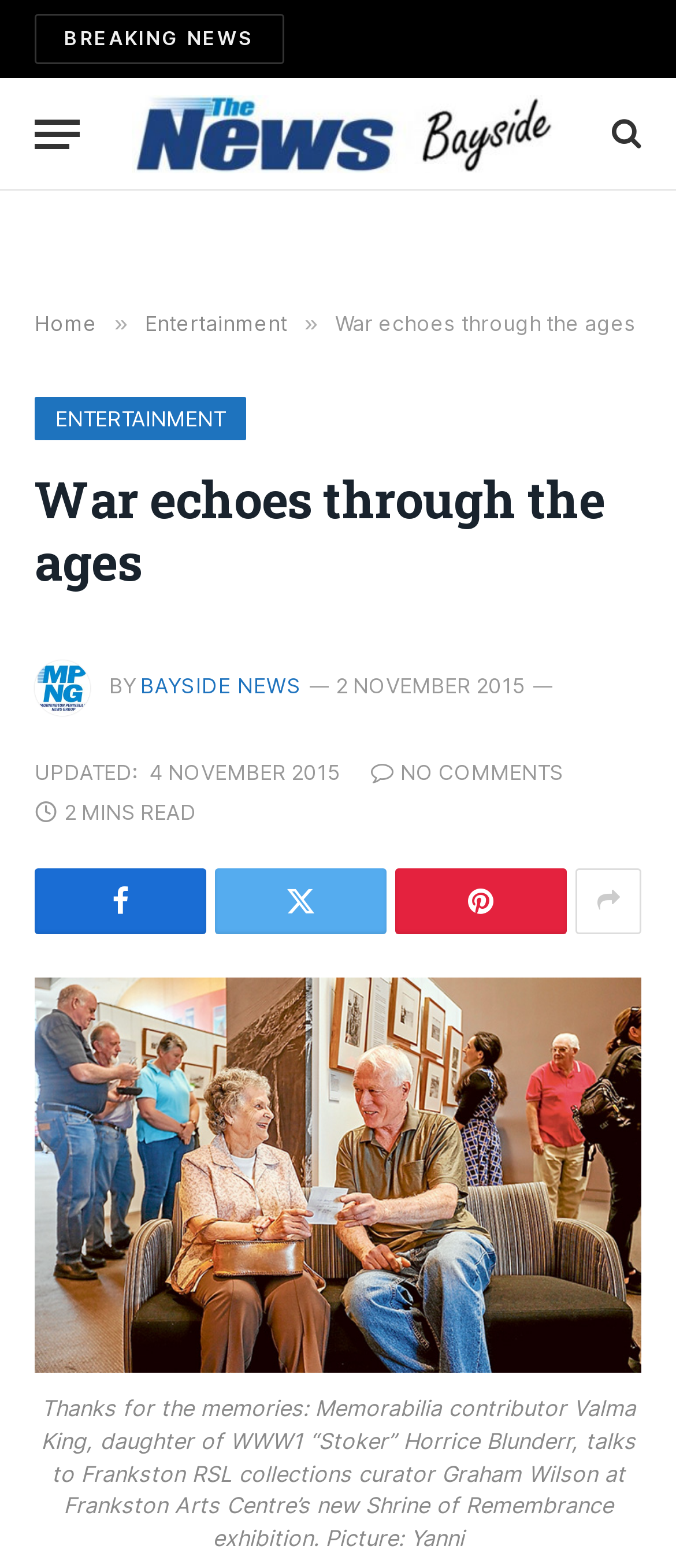What is the name of the news organization?
By examining the image, provide a one-word or phrase answer.

Bayside News